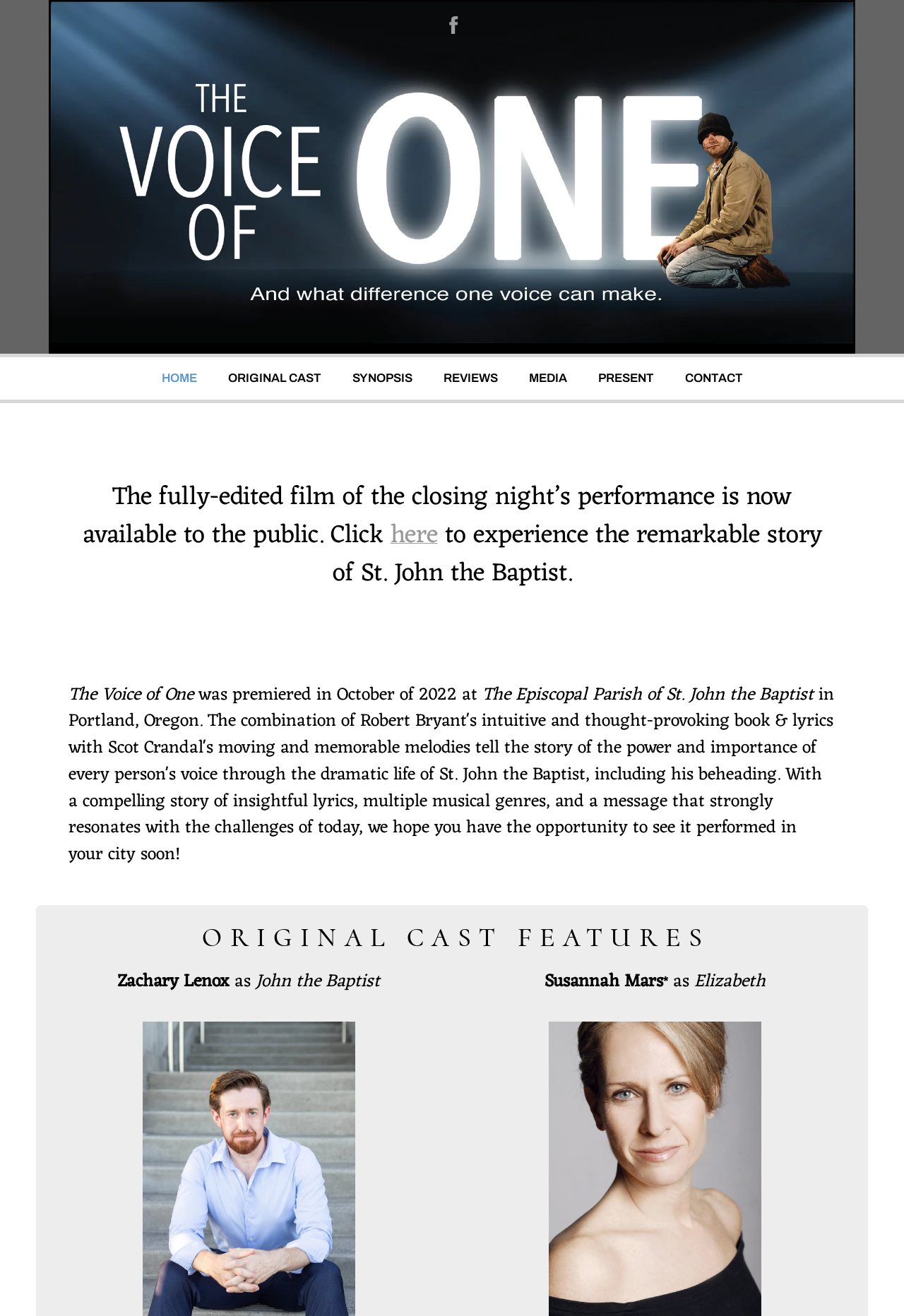Specify the bounding box coordinates of the element's region that should be clicked to achieve the following instruction: "View the ORIGINAL CAST FEATURES". The bounding box coordinates consist of four float numbers between 0 and 1, in the format [left, top, right, bottom].

[0.068, 0.701, 0.932, 0.725]